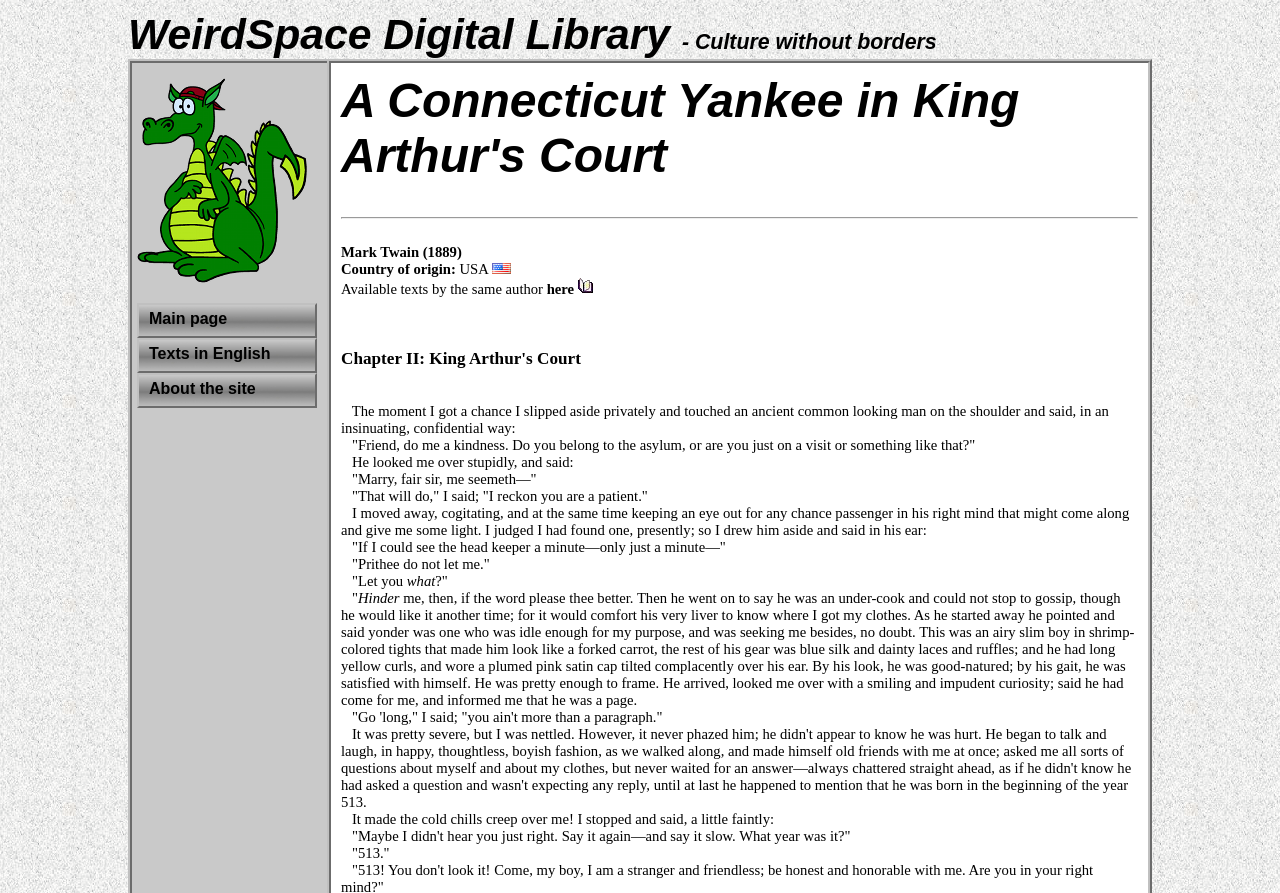Describe the entire webpage, focusing on both content and design.

This webpage is a digital version of Mark Twain's novel "A Connecticut Yankee in King Arthur's Court, Chapter 2: King Arthur's Court". At the top, there is a header section with the title "A Connecticut Yankee in King Arthur's Court, Chapter 2 (Mark Twain) | WeirdSpace Digital Library" and a logo image of WeirdSpace Digital Library on the left. Below the header, there are three links: "Main page", "Texts in English", and "About the site", aligned vertically on the left side of the page.

On the right side of the header, there is a heading "A Connecticut Yankee in King Arthur's Court" followed by the author's name "Mark Twain" and the publication year "1889". Below this, there is a section with the country of origin, "USA", accompanied by a small flag image.

The main content of the page is the text of Chapter 2, which starts with a heading "Chapter II: King Arthur's Court". The text is divided into paragraphs, each with a few sentences. The paragraphs are separated by a small gap, making it easy to read.

There are 17 paragraphs in total, each with a few sentences describing the story. The text is written in a conversational style, with the protagonist narrating his experiences in King Arthur's court. The language is formal, with some archaic words and phrases used to create a sense of historical authenticity.

Throughout the text, there are no images or other multimedia elements, except for a few small icons and logos. The overall layout is clean and easy to read, with a focus on presenting the text in a clear and concise manner.